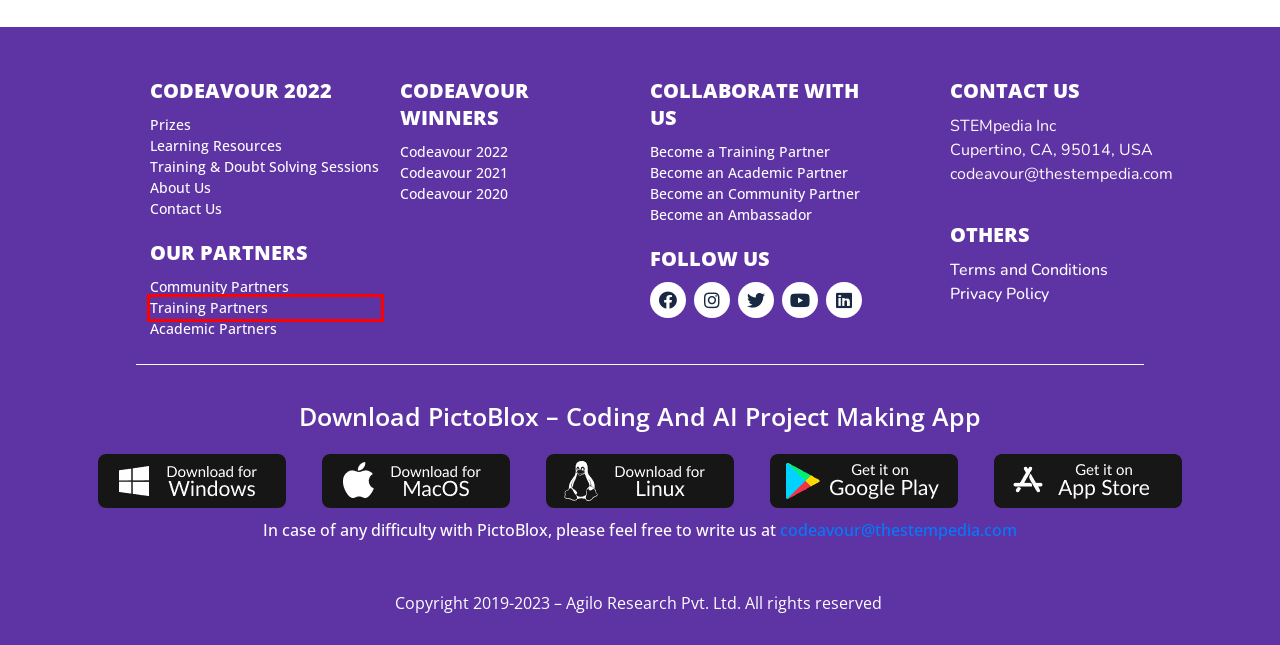Observe the screenshot of a webpage with a red bounding box highlighting an element. Choose the webpage description that accurately reflects the new page after the element within the bounding box is clicked. Here are the candidates:
A. Privacy Policy - Codeavour
B. Codeavour 2021 AI Results - Codeavour 2021
C. Academic Partner - Codeavour
D. Learning Resources Archive - Codeavour
E. Codeavour 2020 AI Results - Codeavour
F. Training Partner - Codeavour
G. Contact Us - Codeavour
H. Become an Academic Partner - Codeavour

F